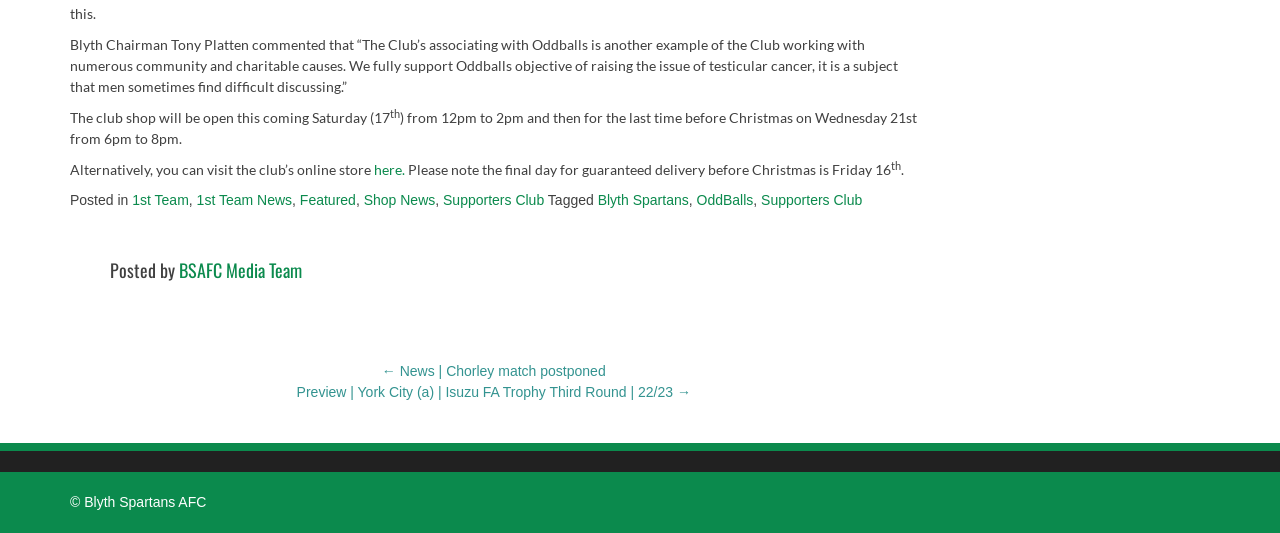Please identify the bounding box coordinates of the element that needs to be clicked to perform the following instruction: "Read the news about Chorley match postponed".

[0.298, 0.681, 0.473, 0.712]